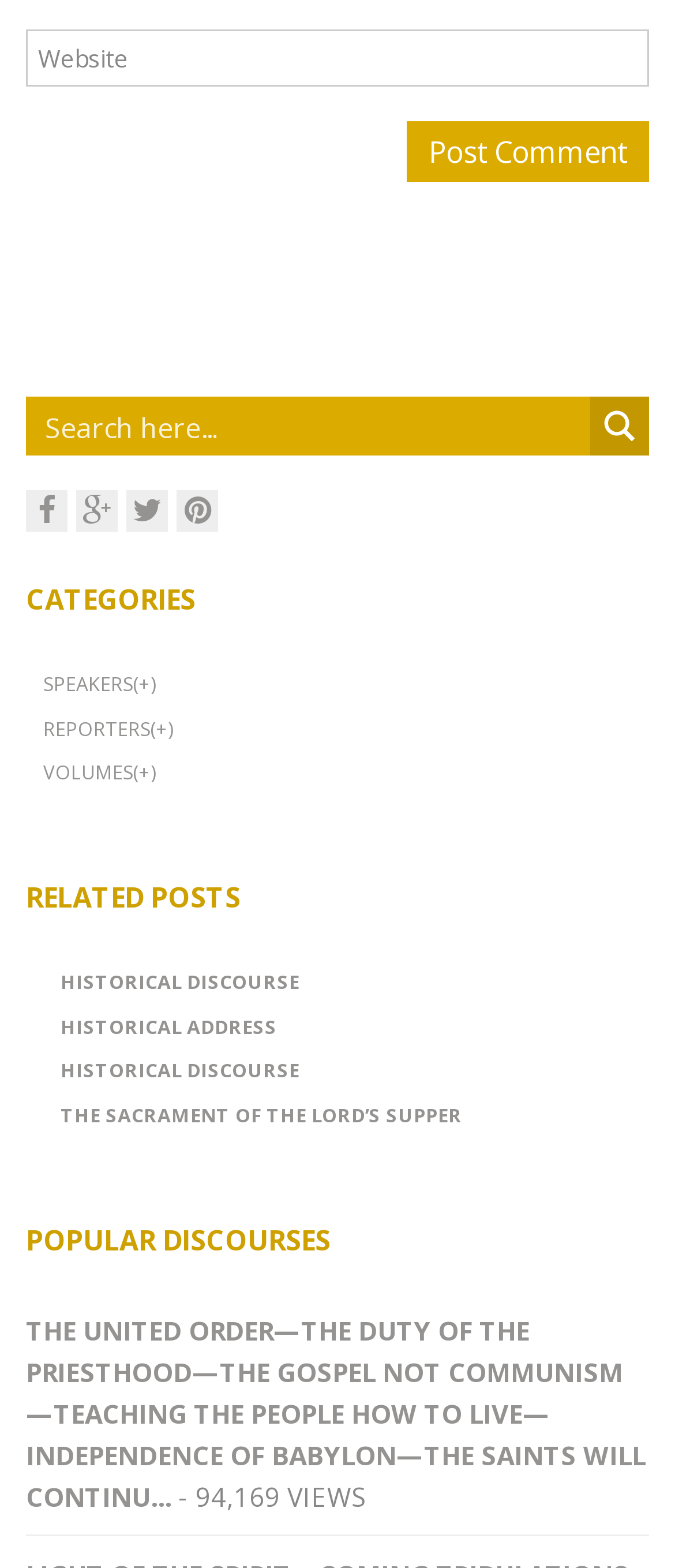Please identify the bounding box coordinates of the clickable area that will fulfill the following instruction: "View speakers". The coordinates should be in the format of four float numbers between 0 and 1, i.e., [left, top, right, bottom].

[0.064, 0.427, 0.197, 0.446]